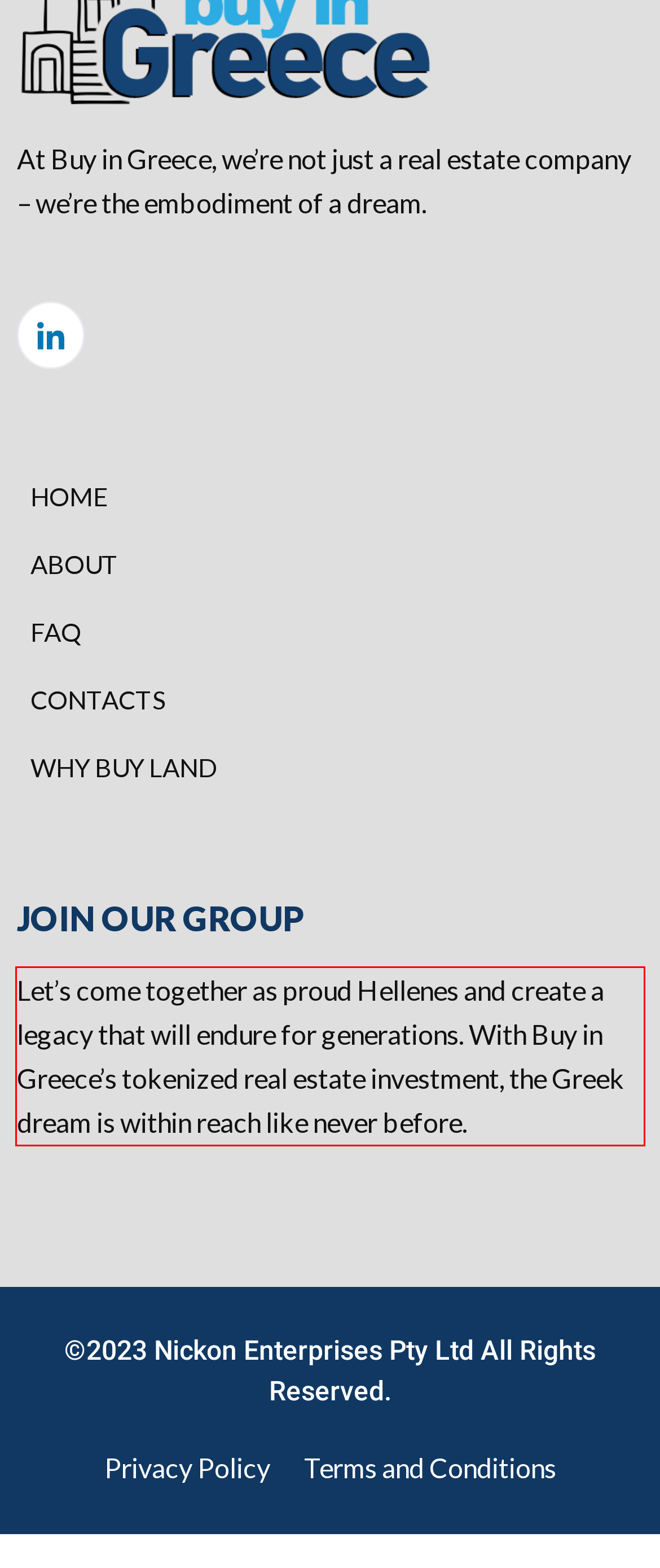Extract and provide the text found inside the red rectangle in the screenshot of the webpage.

Let’s come together as proud Hellenes and create a legacy that will endure for generations. With Buy in Greece’s tokenized real estate investment, the Greek dream is within reach like never before.